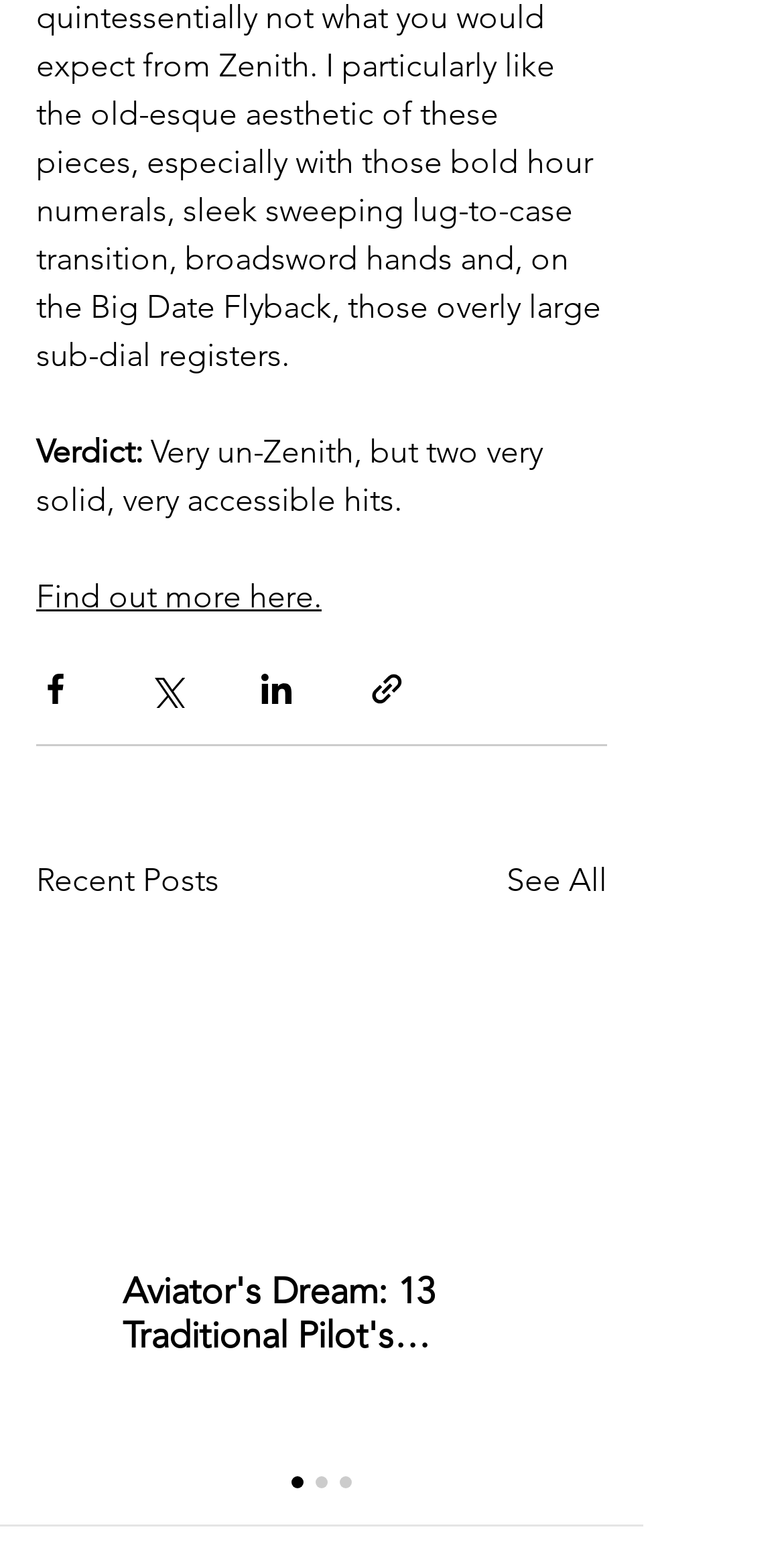How many share options are available?
Please respond to the question with a detailed and thorough explanation.

I counted the number of share buttons available, which are 'Share via Facebook', 'Share via Twitter', 'Share via LinkedIn', and 'Share via link', hence there are 4 share options available.